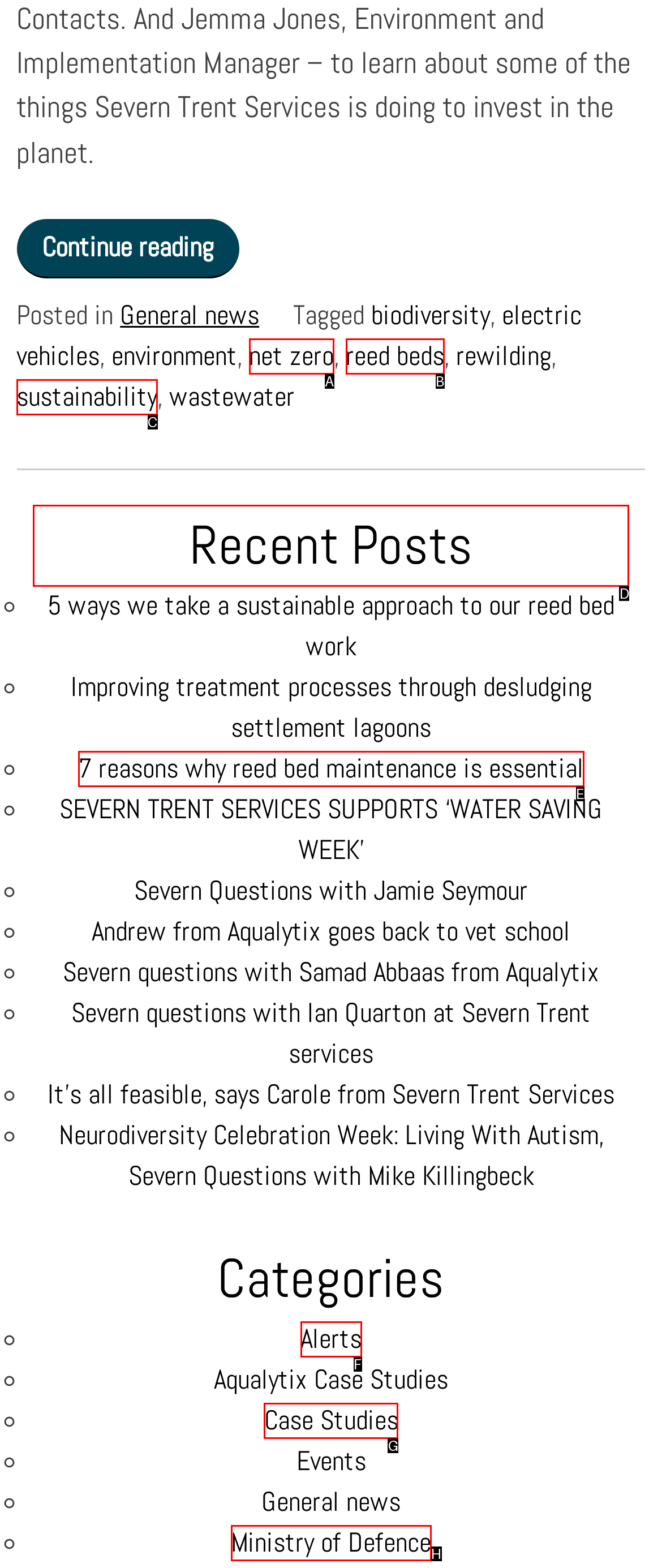Determine which element should be clicked for this task: View recent posts
Answer with the letter of the selected option.

D